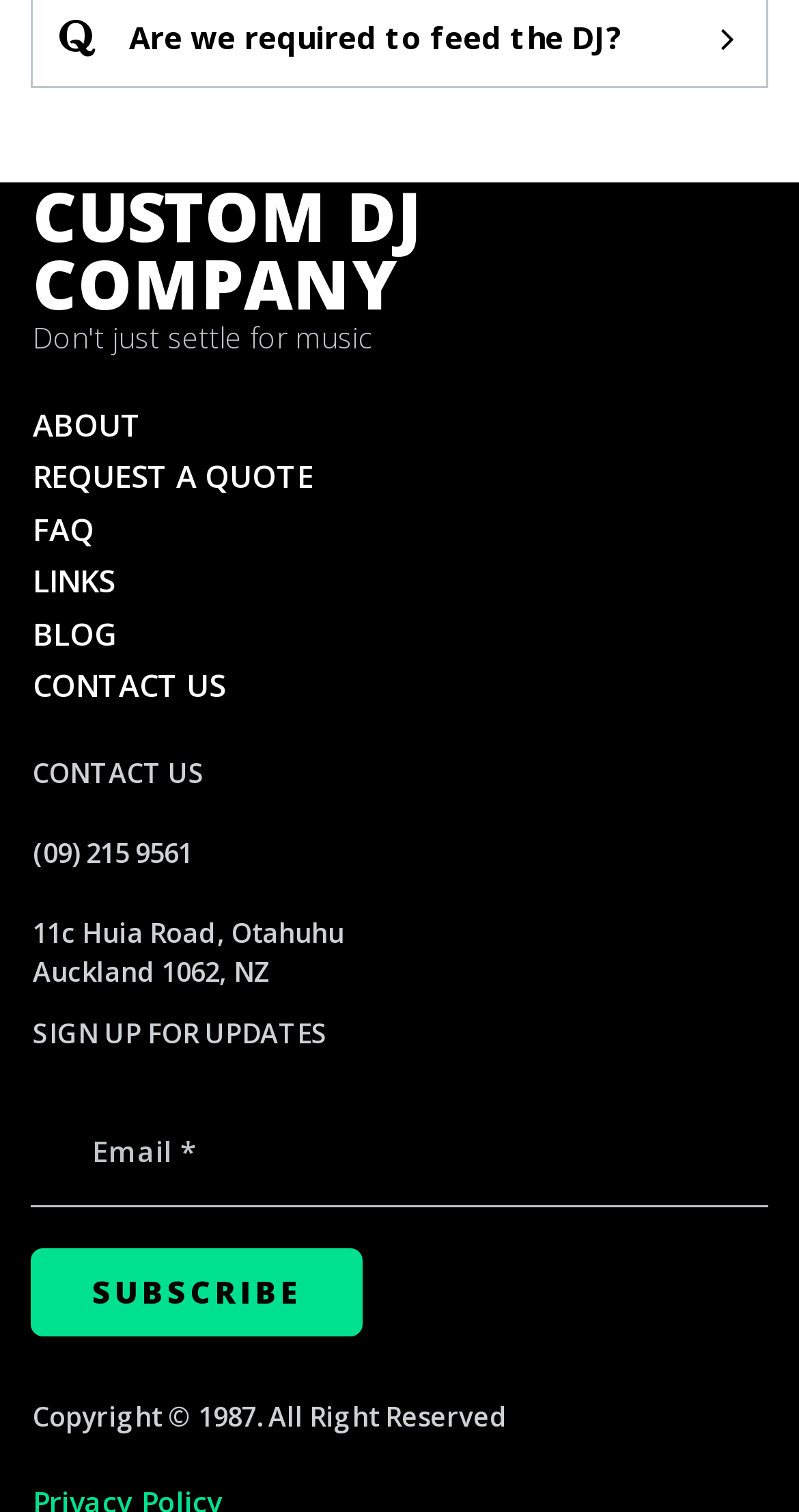What is the company name?
Please ensure your answer is as detailed and informative as possible.

The company name can be found in the top section of the webpage, where it is written as a link 'CUSTOM DJ COMPANY'.